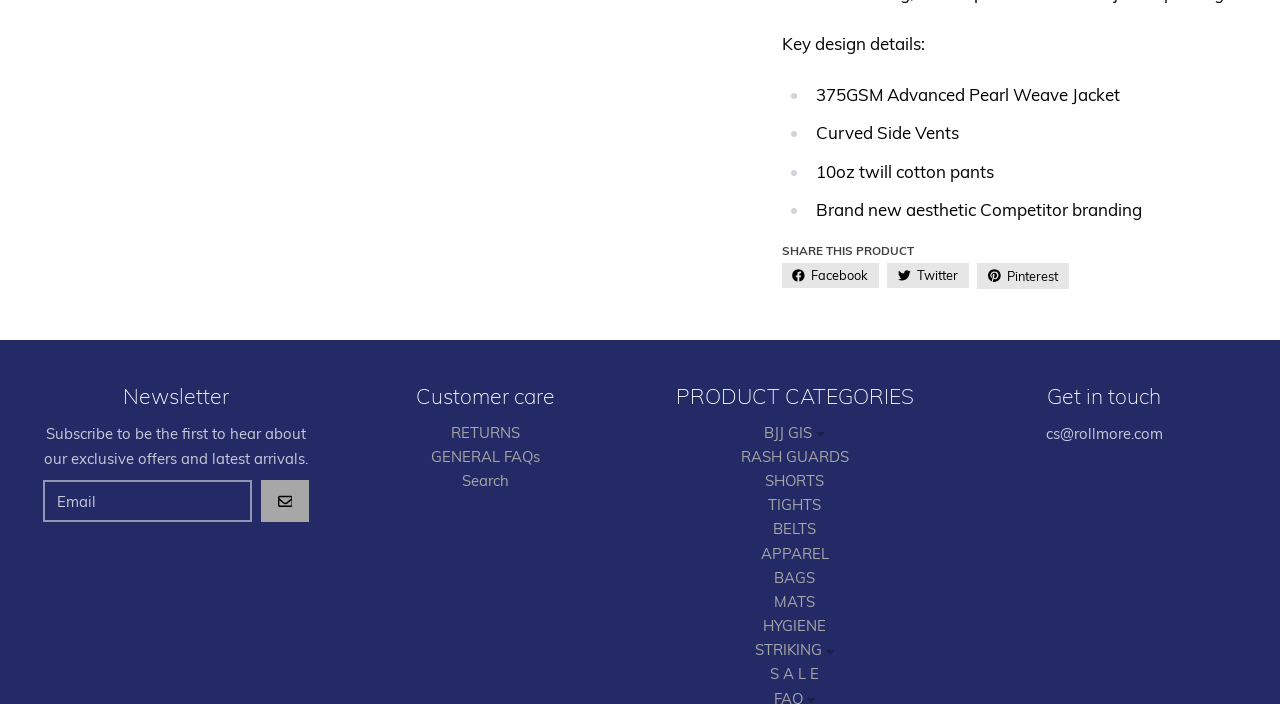What is the material of the pants?
Please provide a single word or phrase answer based on the image.

10oz twill cotton